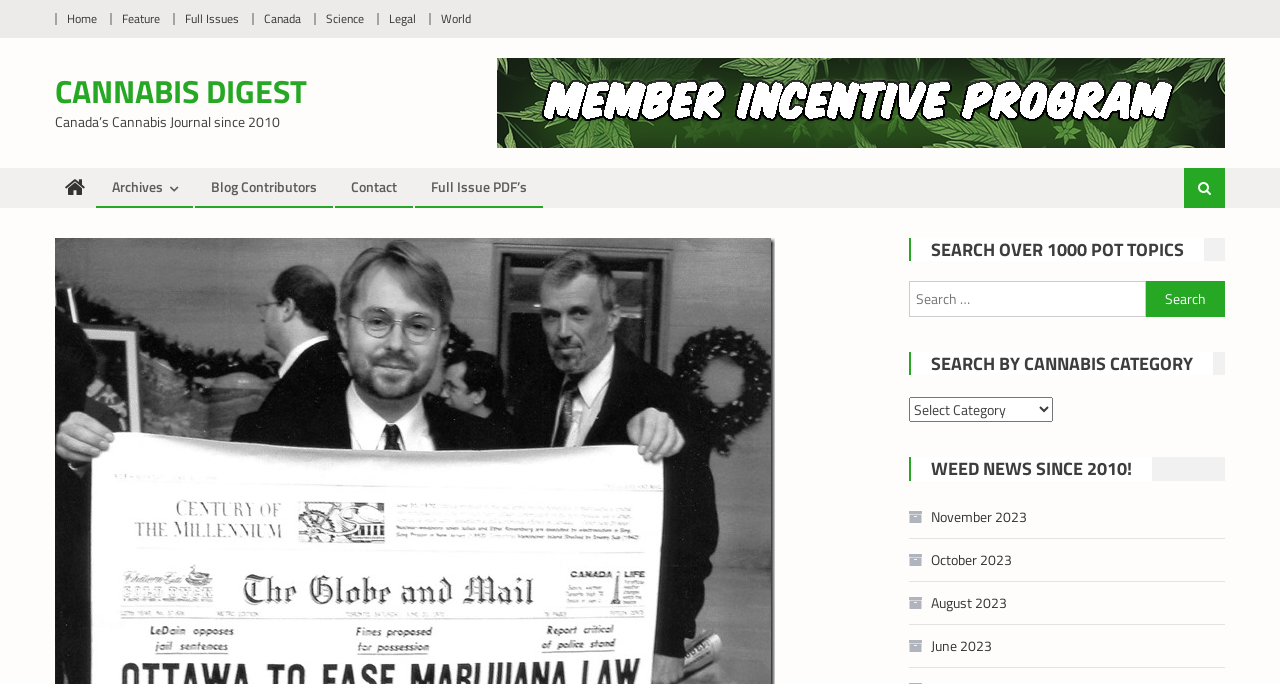What is the latest news month available?
Refer to the image and respond with a one-word or short-phrase answer.

November 2023